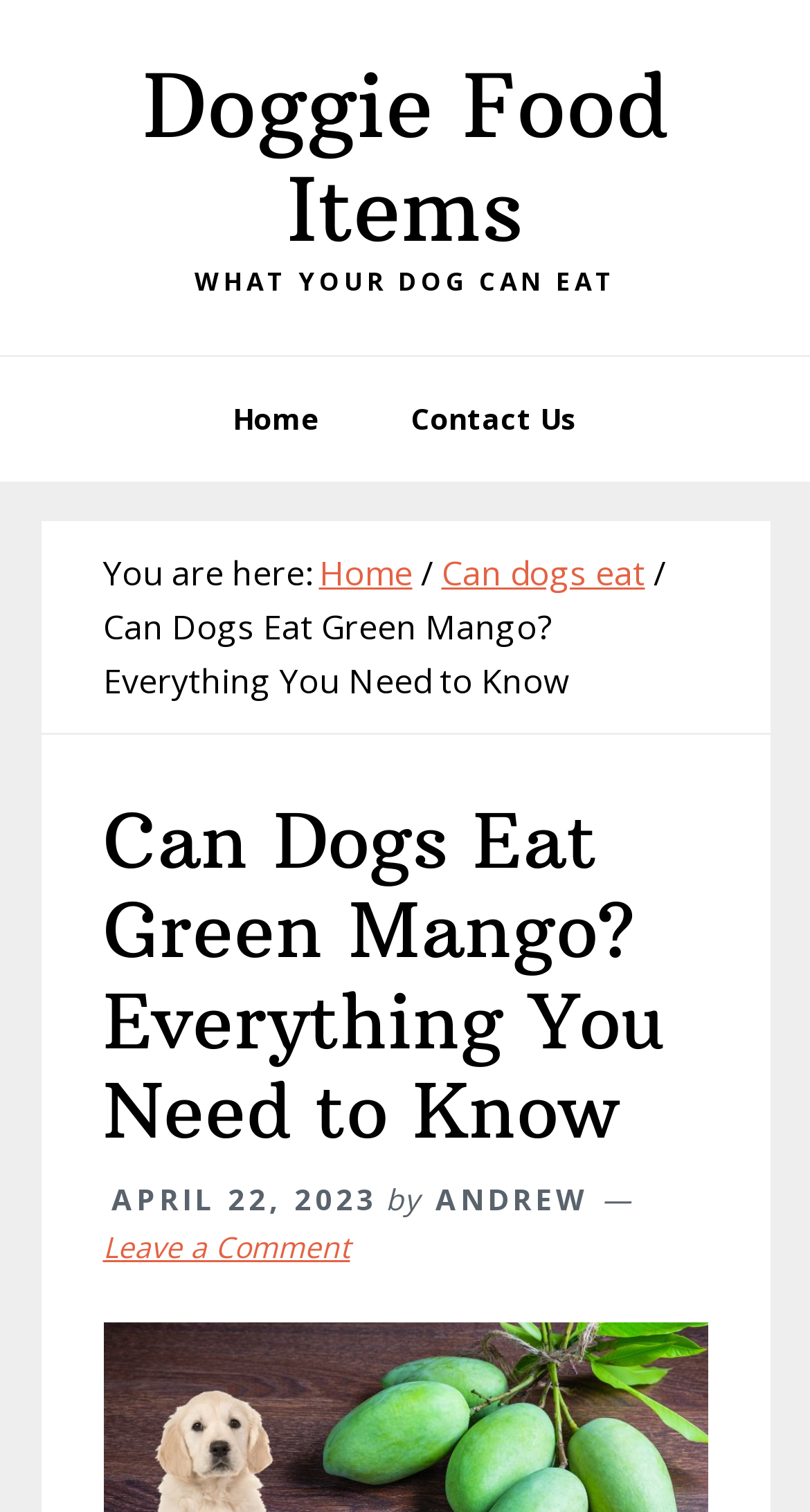Determine the bounding box coordinates for the UI element with the following description: "Contact Us". The coordinates should be four float numbers between 0 and 1, represented as [left, top, right, bottom].

[0.456, 0.236, 0.764, 0.318]